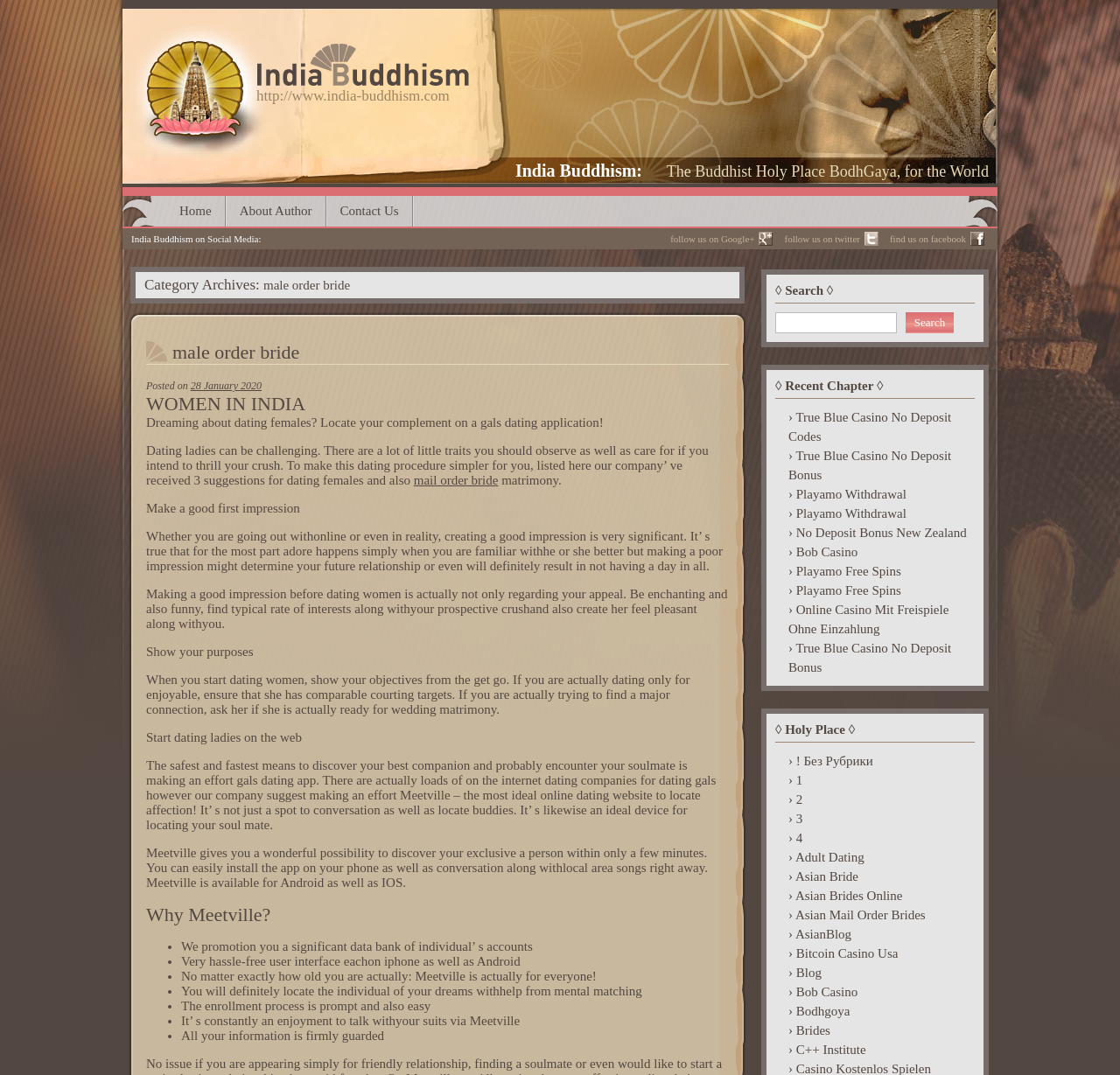What is the category of the current archive?
Using the image, provide a detailed and thorough answer to the question.

I determined the answer by looking at the heading 'Category Archives: male order bride' which is a subheading under the 'HeaderAsNonLandmark' element.